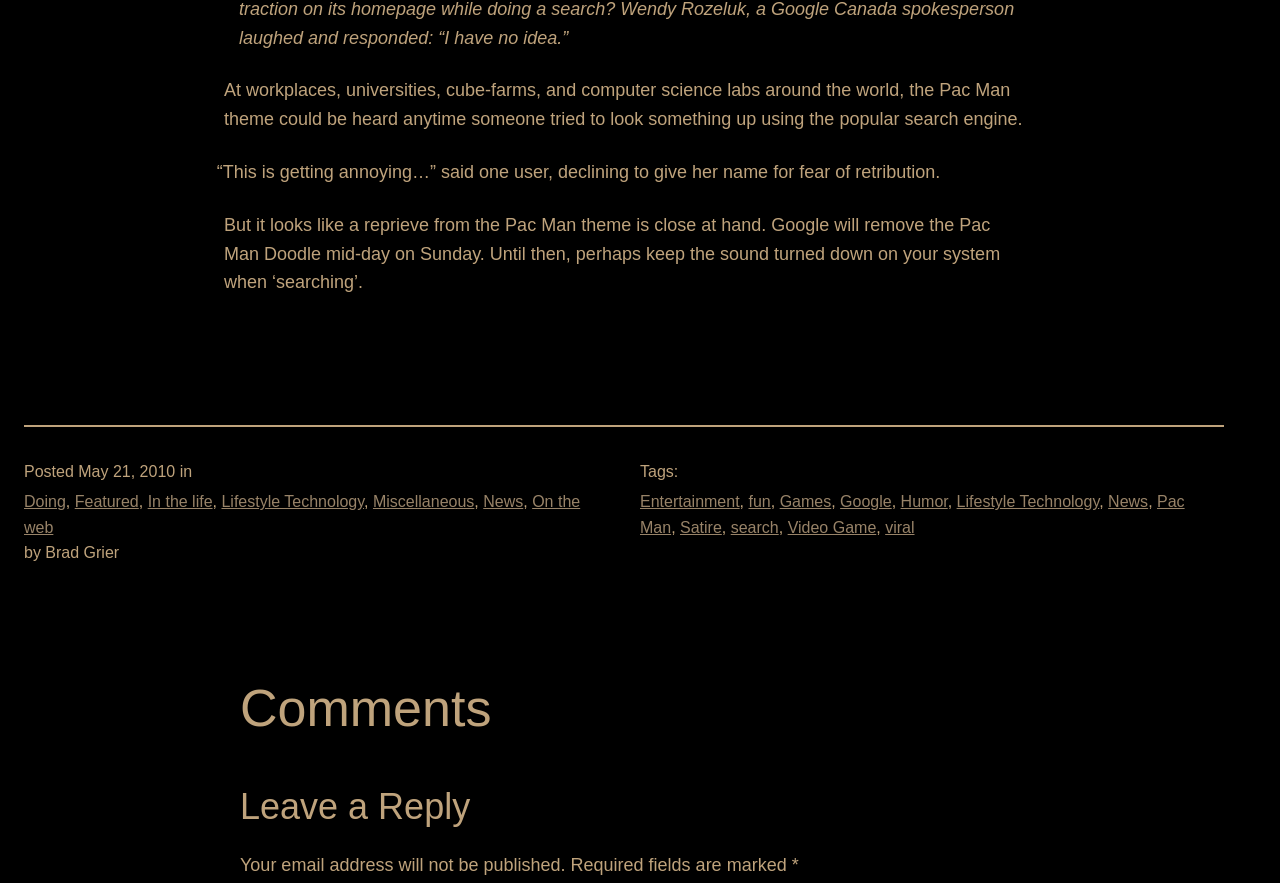Please determine the bounding box coordinates of the element's region to click for the following instruction: "Click the 'News' category".

[0.378, 0.559, 0.409, 0.578]